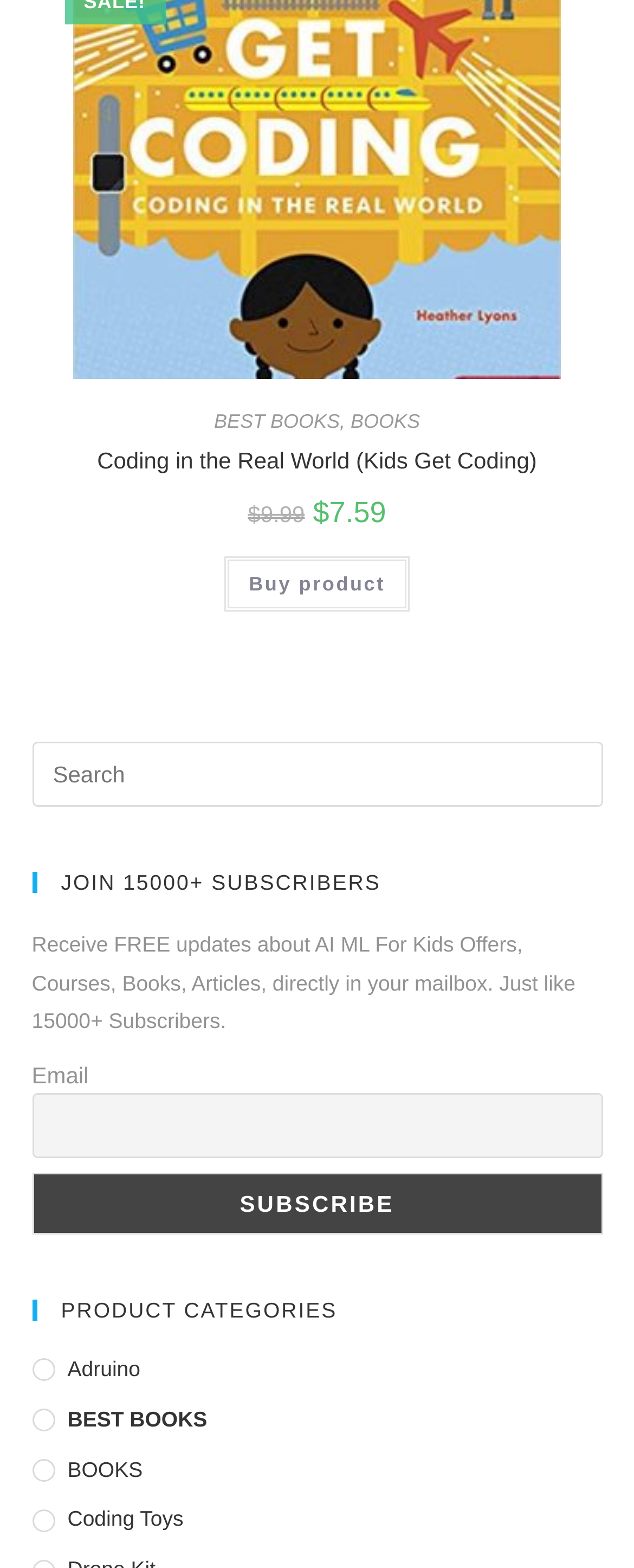Provide the bounding box coordinates for the specified HTML element described in this description: "BEST BOOKS". The coordinates should be four float numbers ranging from 0 to 1, in the format [left, top, right, bottom].

[0.338, 0.262, 0.536, 0.276]